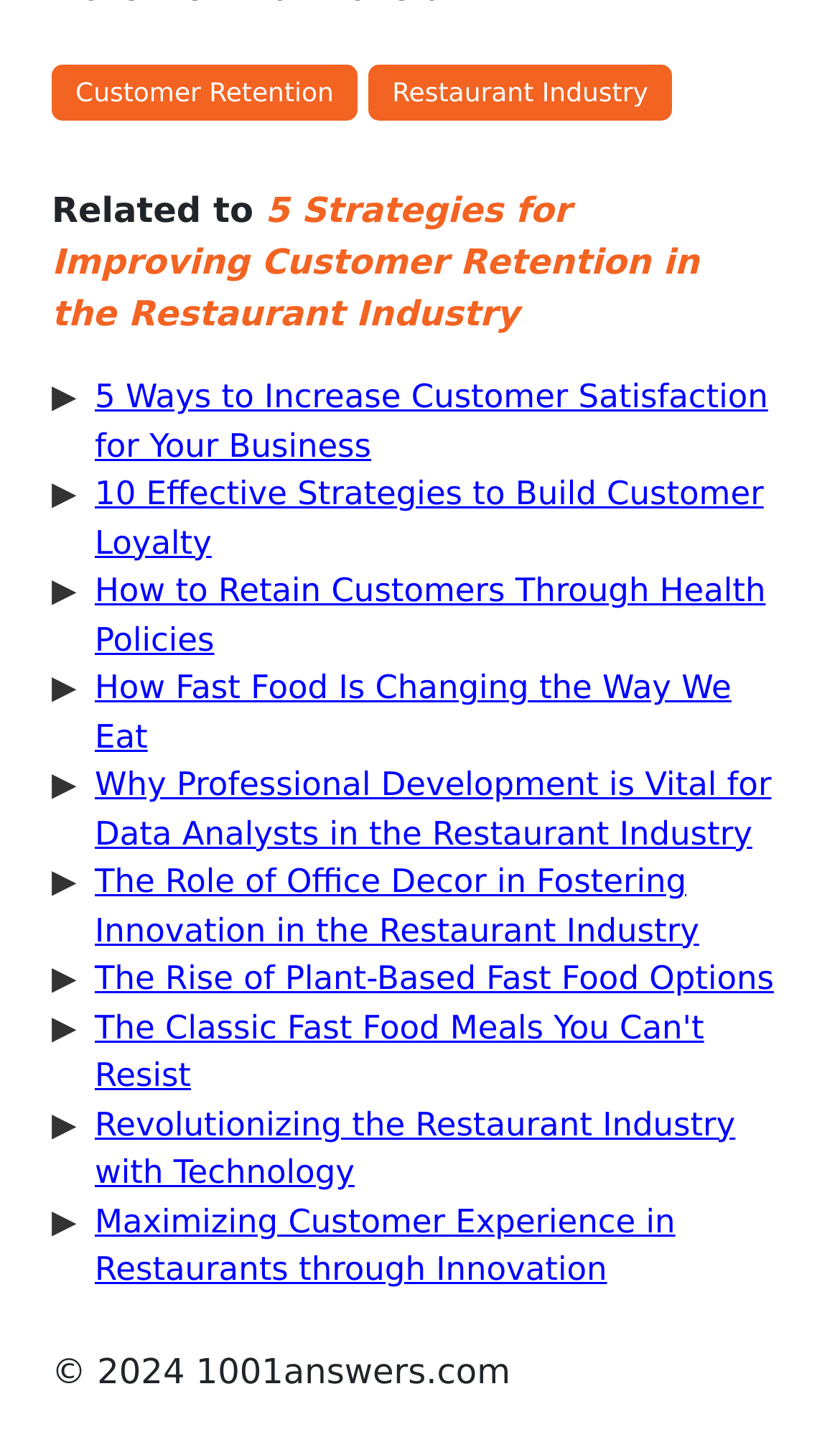Can you find the bounding box coordinates for the element that needs to be clicked to execute this instruction: "Read '5 Strategies for Improving Customer Retention in the Restaurant Industry'"? The coordinates should be given as four float numbers between 0 and 1, i.e., [left, top, right, bottom].

[0.062, 0.131, 0.832, 0.231]